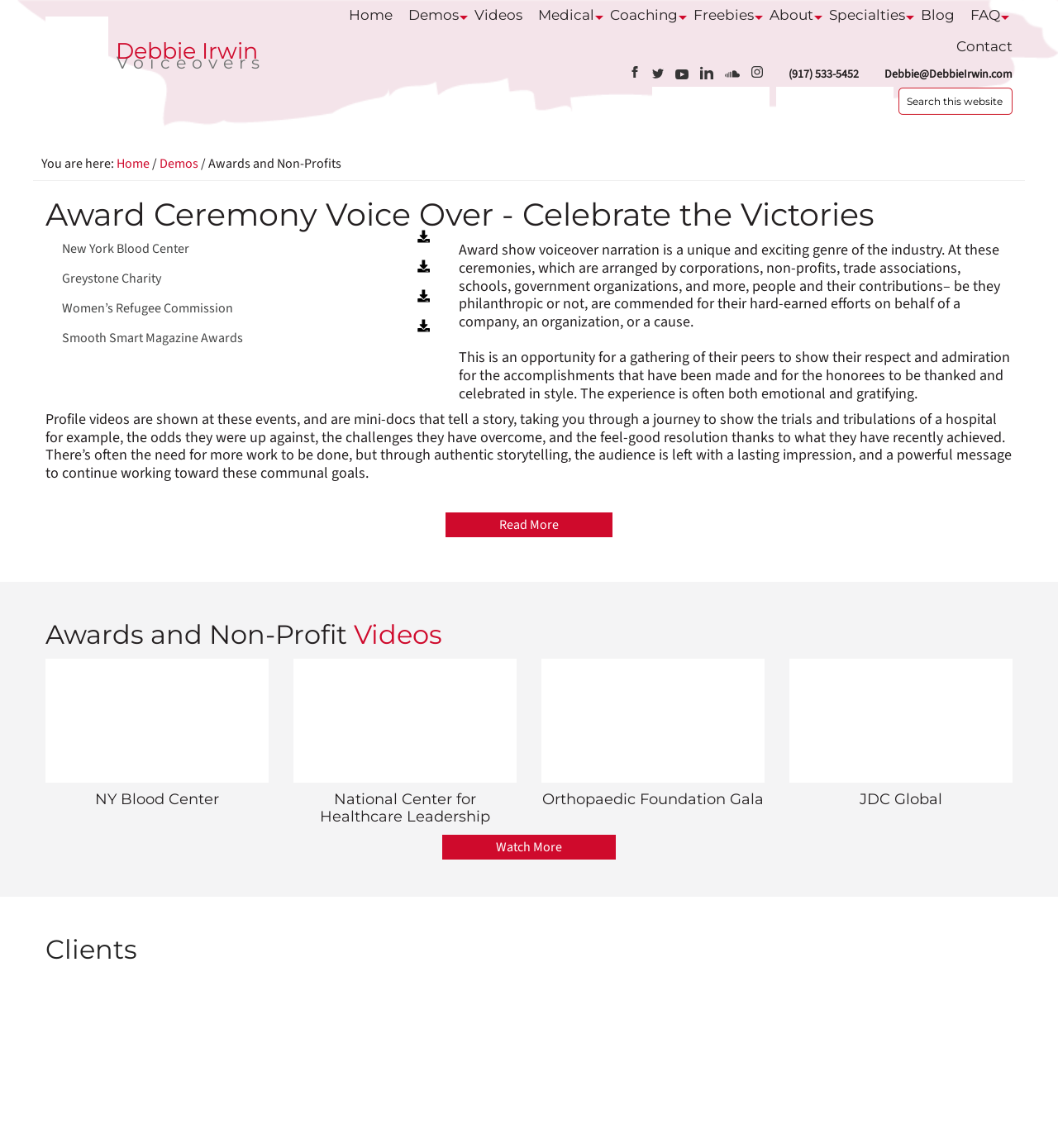Refer to the element description (917) 533-5452 and identify the corresponding bounding box in the screenshot. Format the coordinates as (top-left x, top-left y, bottom-right x, bottom-right y) with values in the range of 0 to 1.

[0.745, 0.058, 0.812, 0.072]